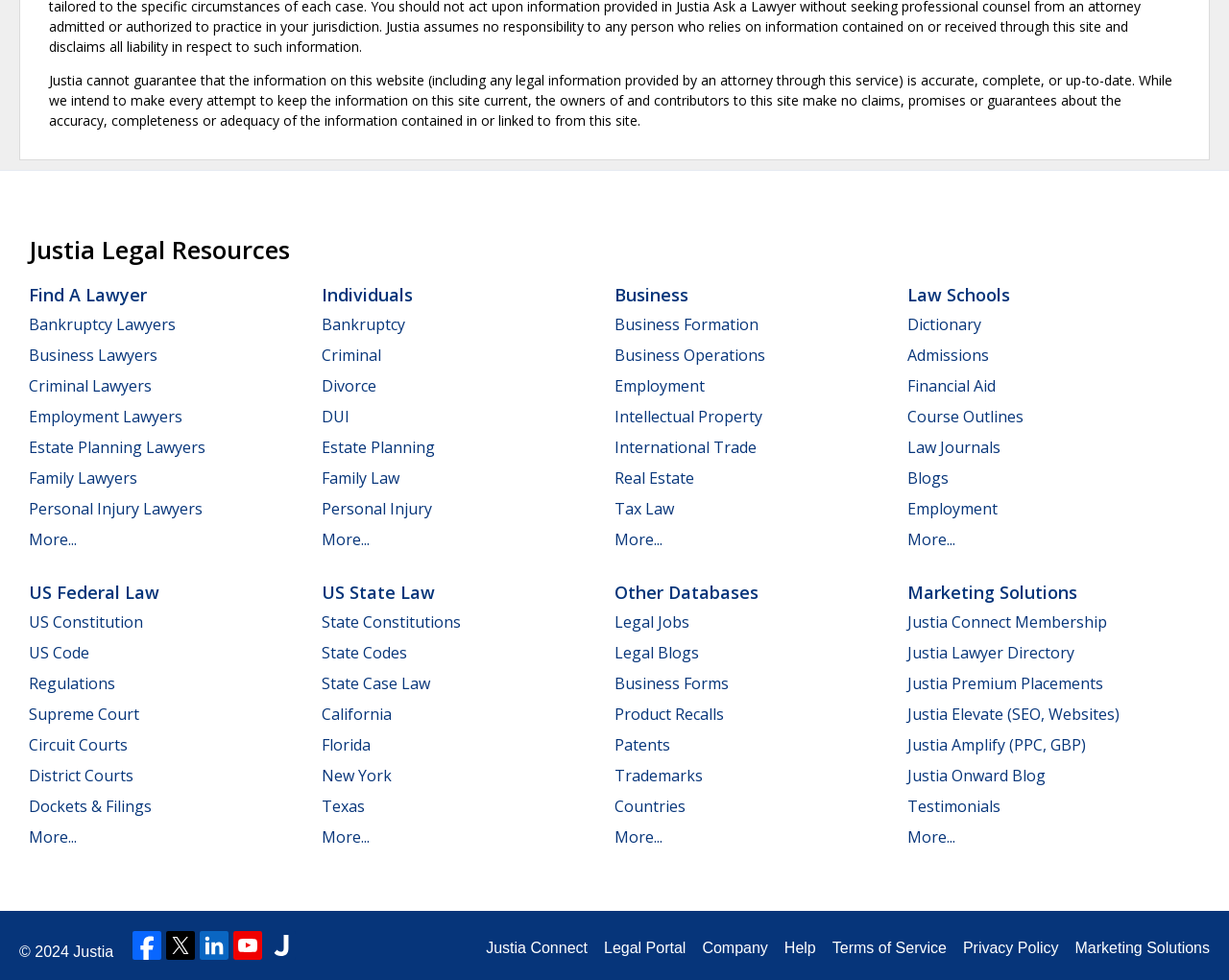Determine the bounding box coordinates of the element's region needed to click to follow the instruction: "Follow Justia on Facebook". Provide these coordinates as four float numbers between 0 and 1, formatted as [left, top, right, bottom].

[0.108, 0.95, 0.131, 0.98]